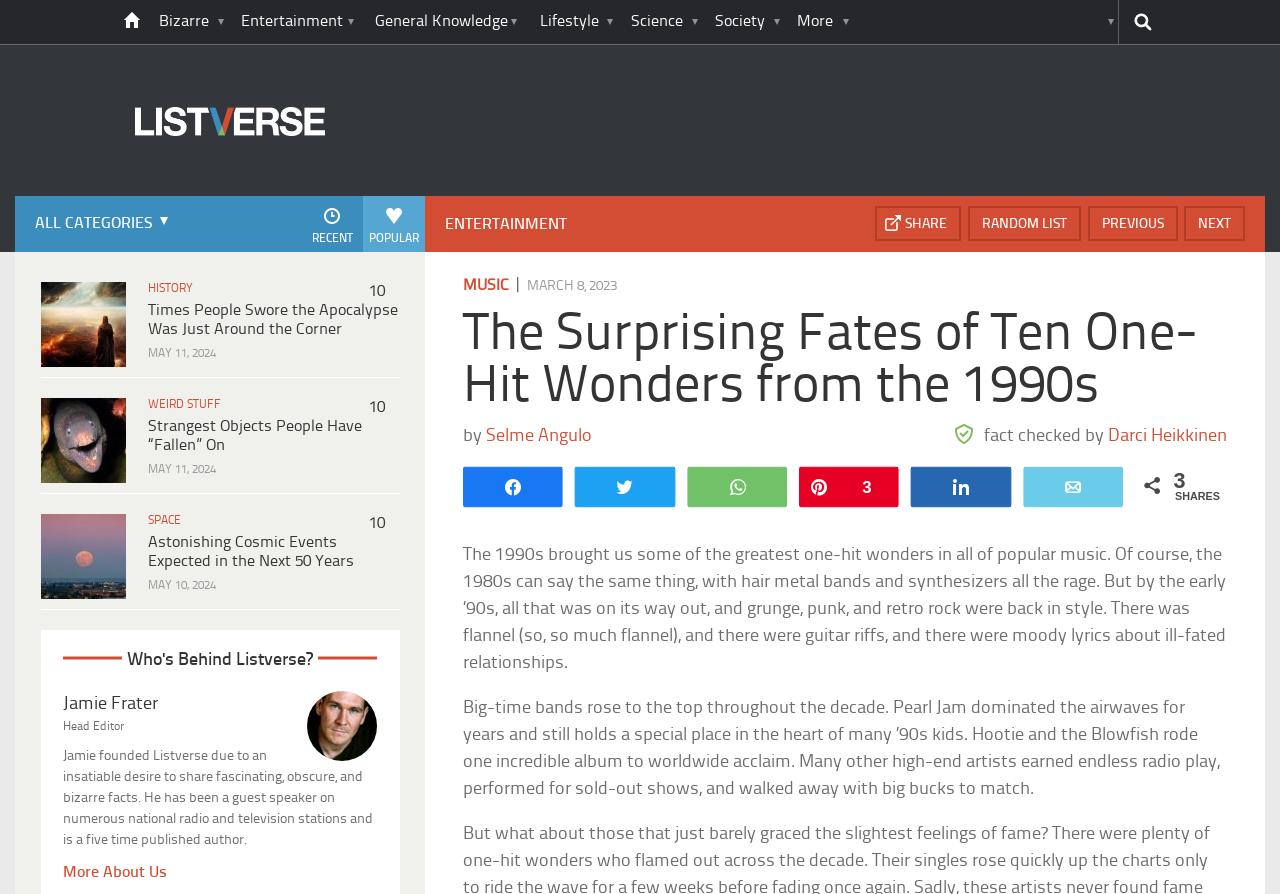Find the bounding box coordinates for the area you need to click to carry out the instruction: "Search this site". The coordinates should be four float numbers between 0 and 1, indicated as [left, top, right, bottom].

[0.844, 0.0, 0.882, 0.049]